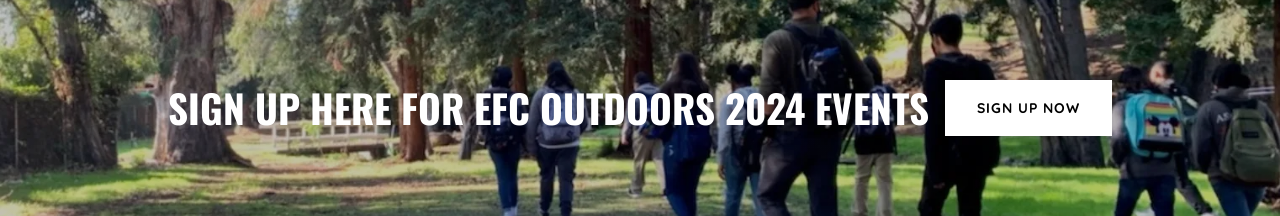What is the setting of the image? From the image, respond with a single word or brief phrase.

Outdoor